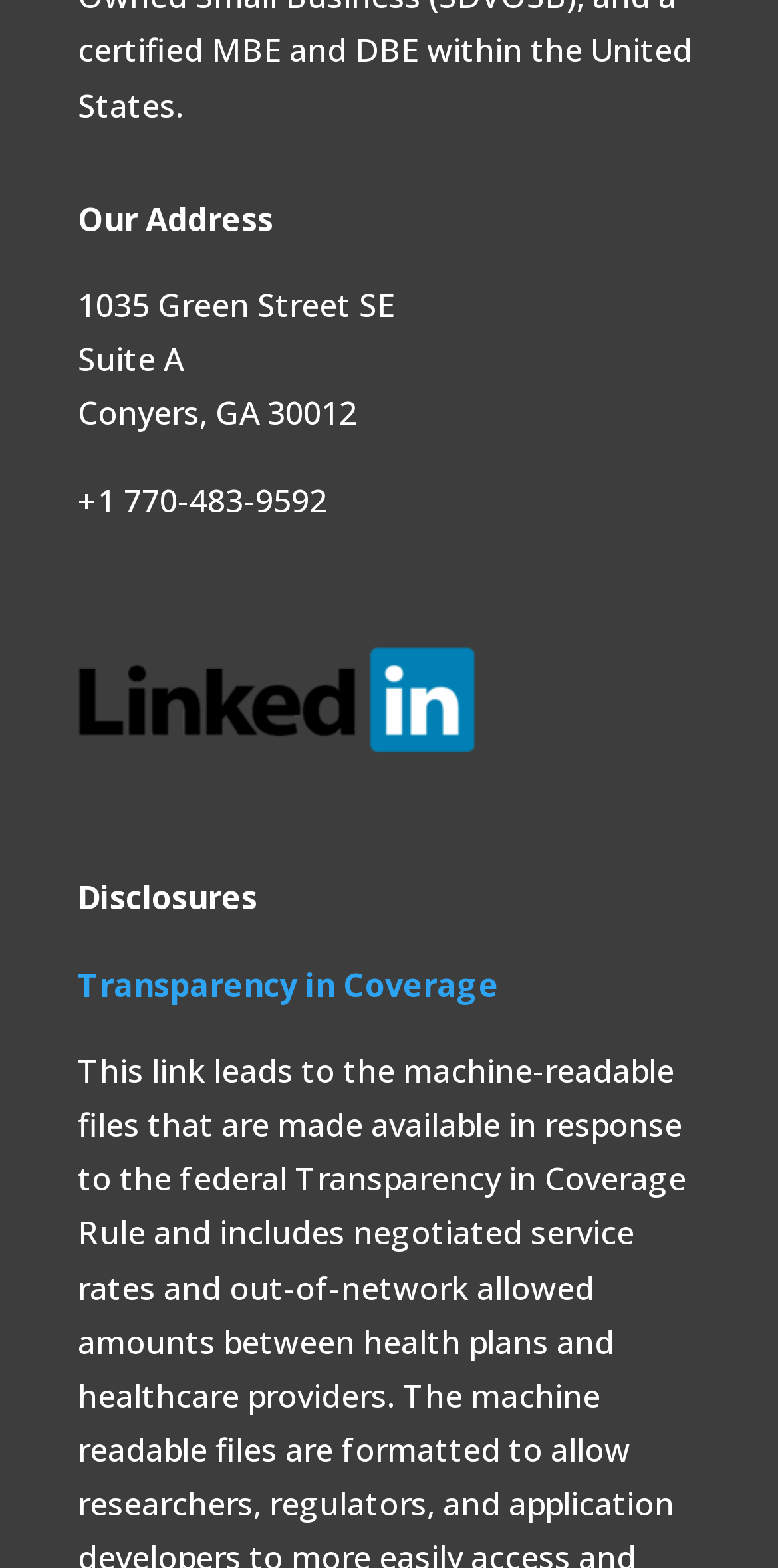Answer the question below with a single word or a brief phrase: 
What is the link text below the address?

Transparency in Coverage